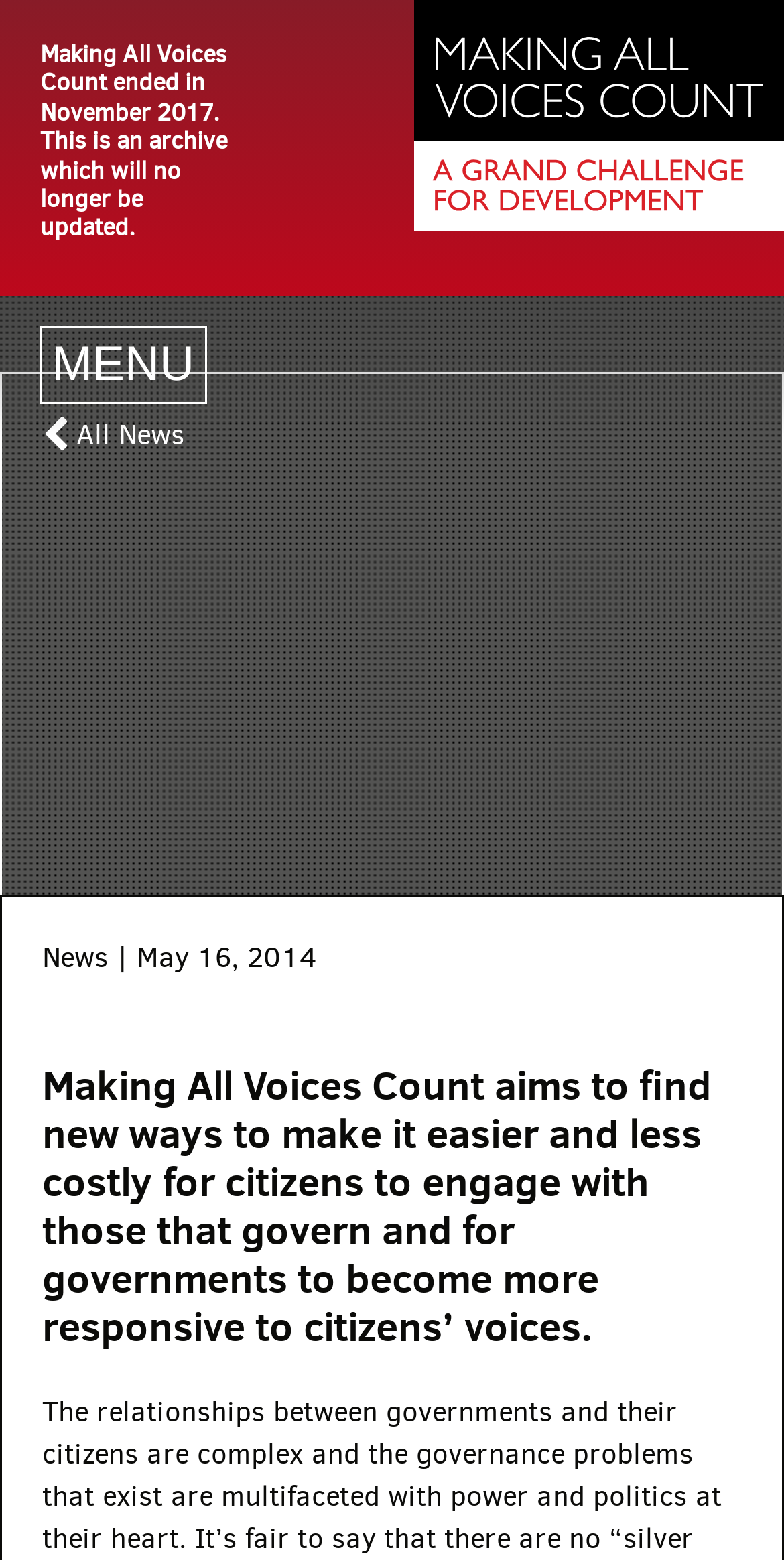What is the purpose of the event?
We need a detailed and exhaustive answer to the question. Please elaborate.

Based on the webpage title 'Making All Voices Count Learning & Inspiration Event', it can be inferred that the purpose of the event is for learning and inspiration.